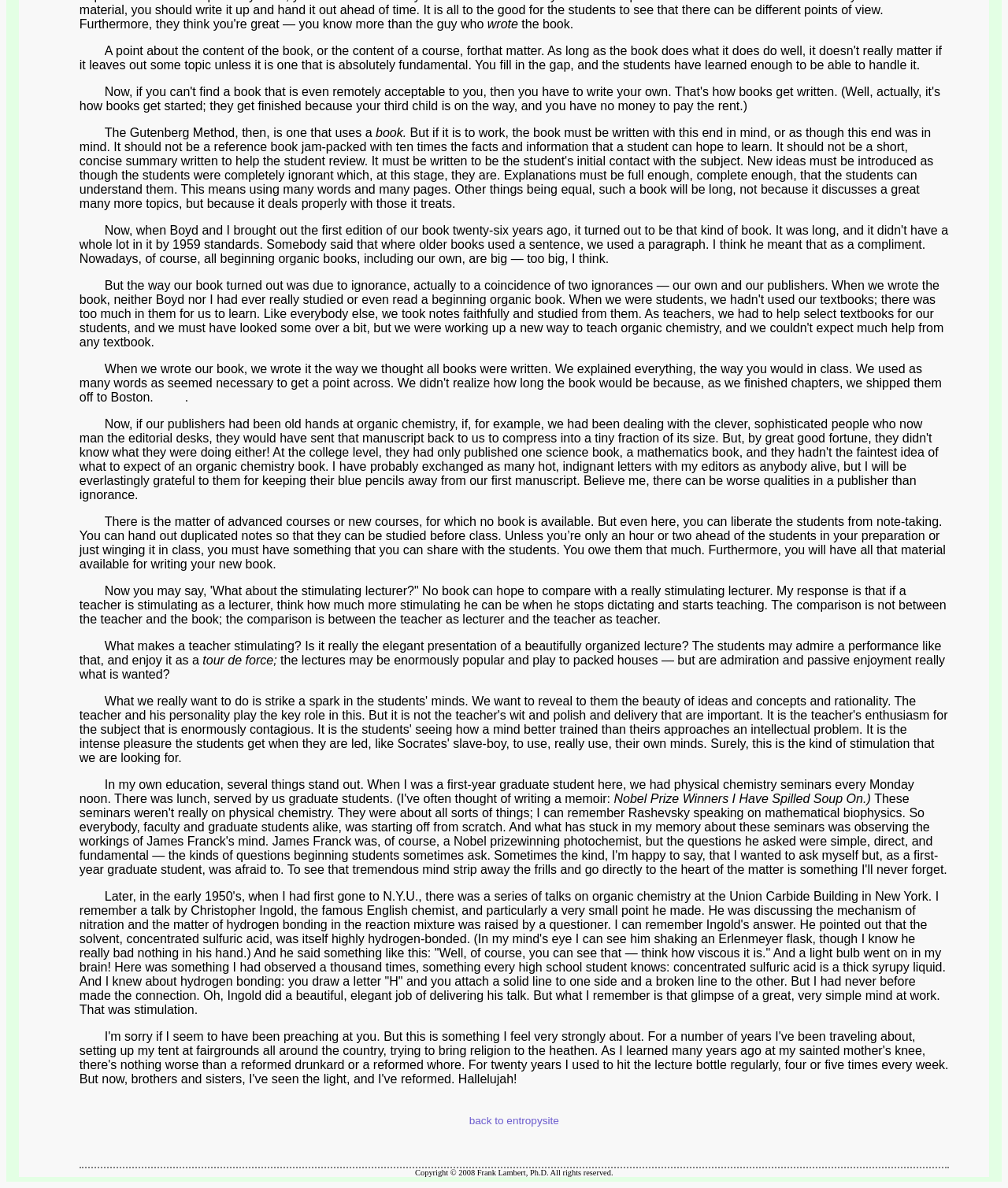Respond to the question with just a single word or phrase: 
What is the significance of Christopher Ingold's talk?

It was stimulating